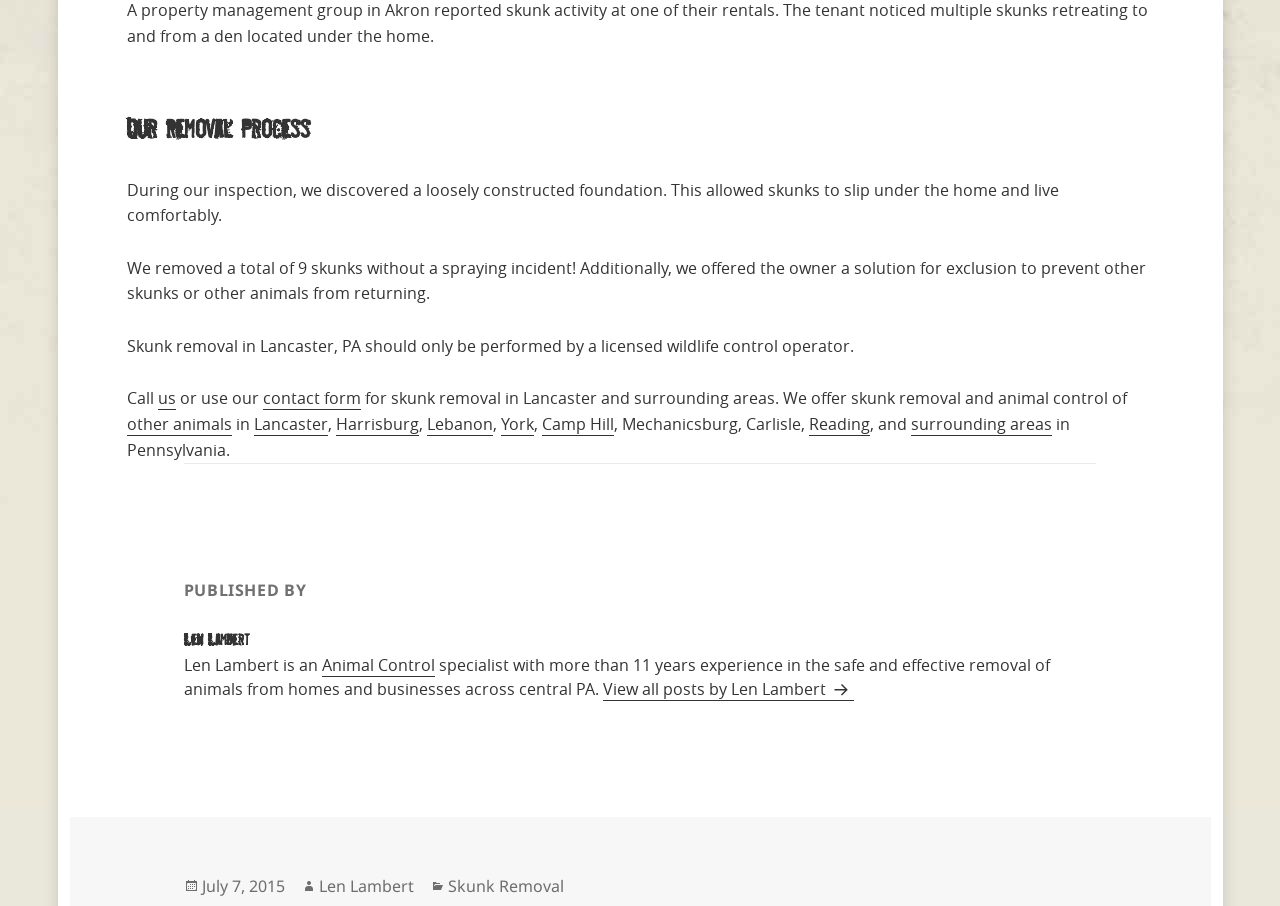Reply to the question below using a single word or brief phrase:
How many years of experience does Len Lambert have in animal control?

More than 11 years